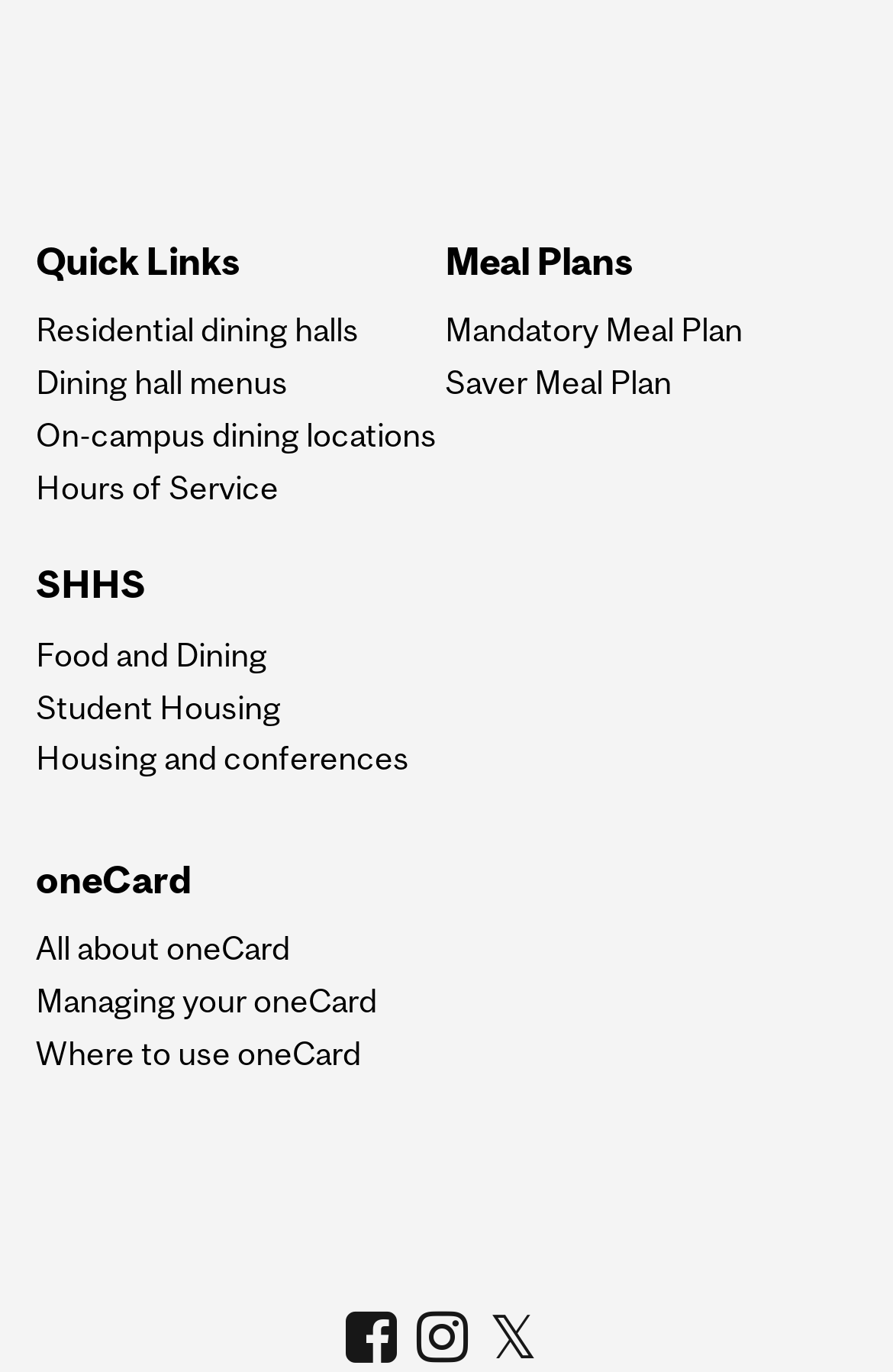Find the bounding box coordinates of the area to click in order to follow the instruction: "Visit Facebook page".

[0.381, 0.953, 0.45, 0.993]